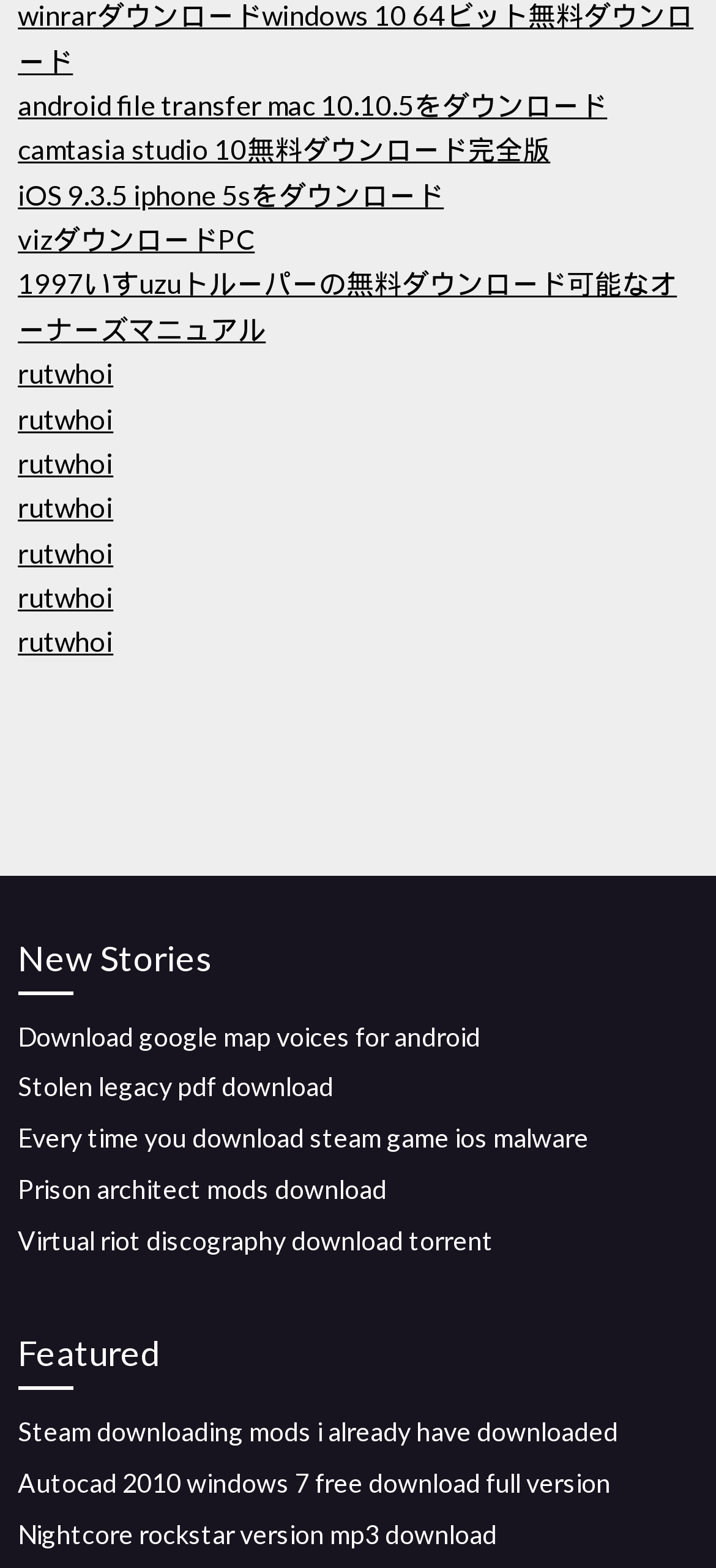Could you provide the bounding box coordinates for the portion of the screen to click to complete this instruction: "Download android file transfer mac 10.10.5"?

[0.025, 0.056, 0.848, 0.077]